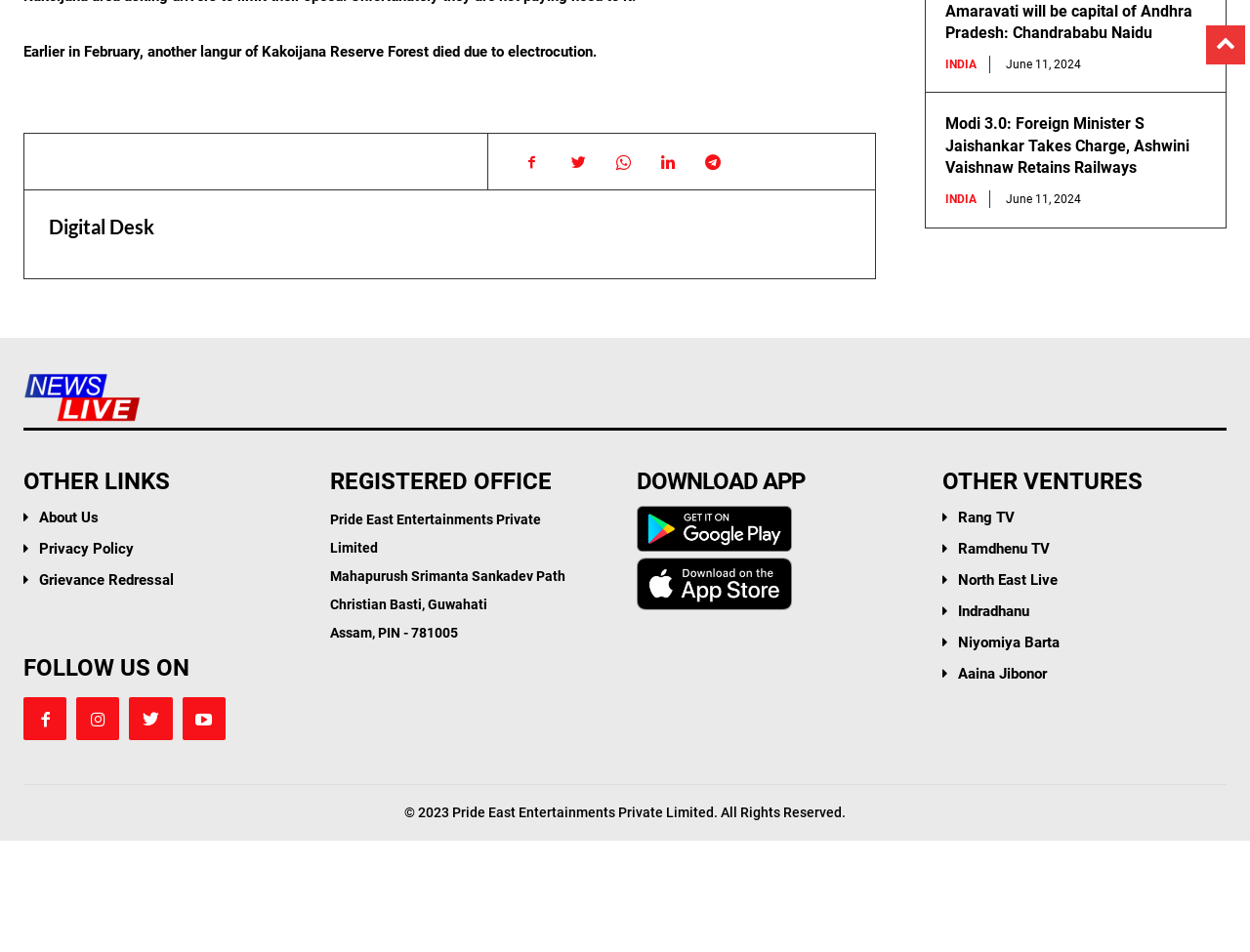Identify the bounding box coordinates for the UI element described by the following text: "India". Provide the coordinates as four float numbers between 0 and 1, in the format [left, top, right, bottom].

[0.756, 0.292, 0.792, 0.311]